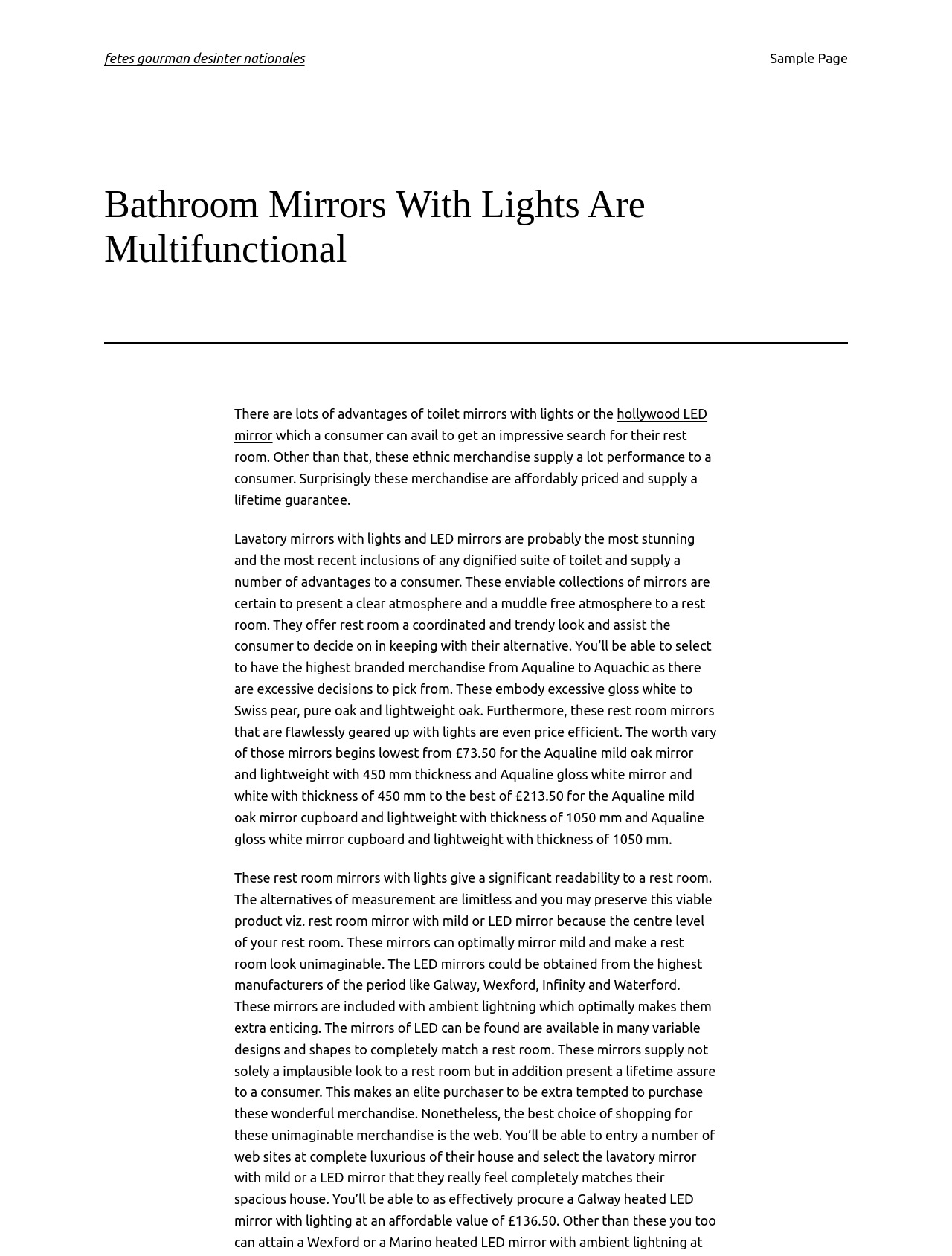Using the element description: "Sample Page", determine the bounding box coordinates. The coordinates should be in the format [left, top, right, bottom], with values between 0 and 1.

[0.809, 0.038, 0.891, 0.055]